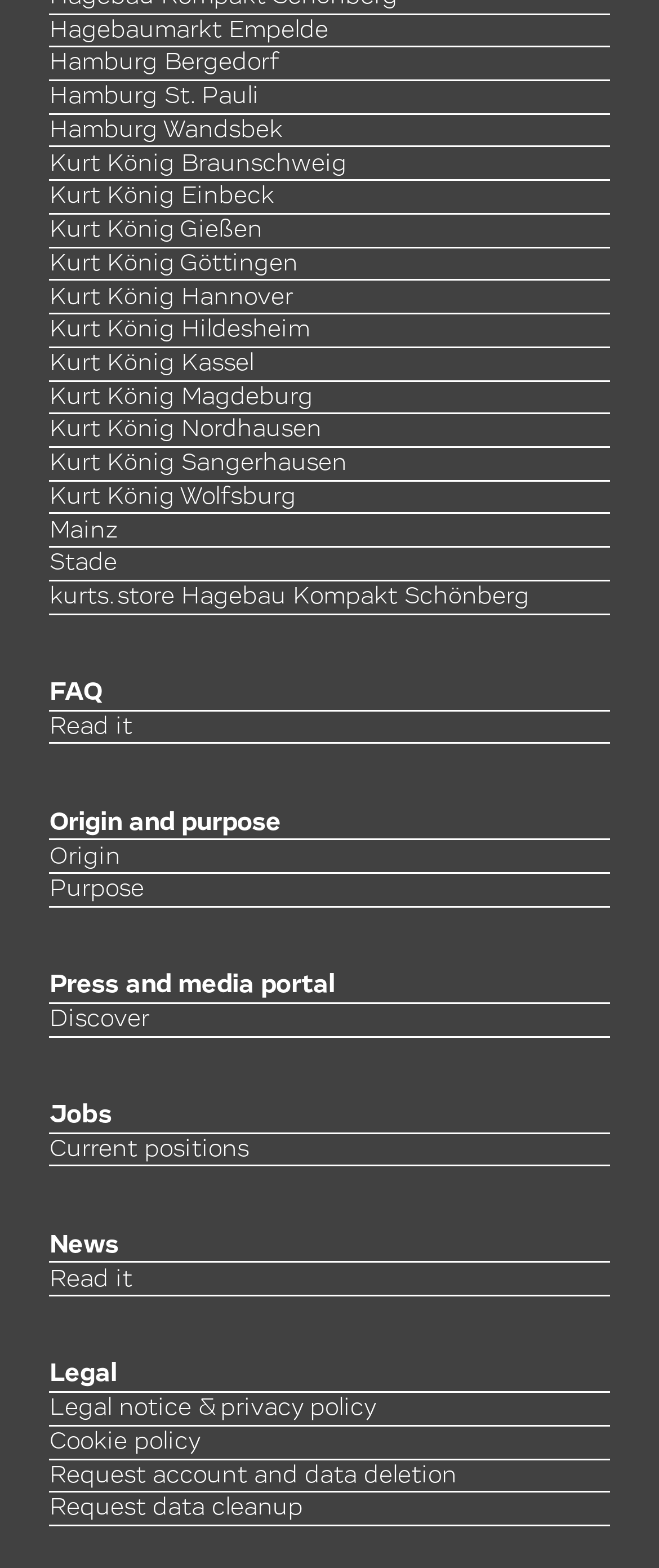Please specify the bounding box coordinates of the region to click in order to perform the following instruction: "Subscribe to the newsletter".

None